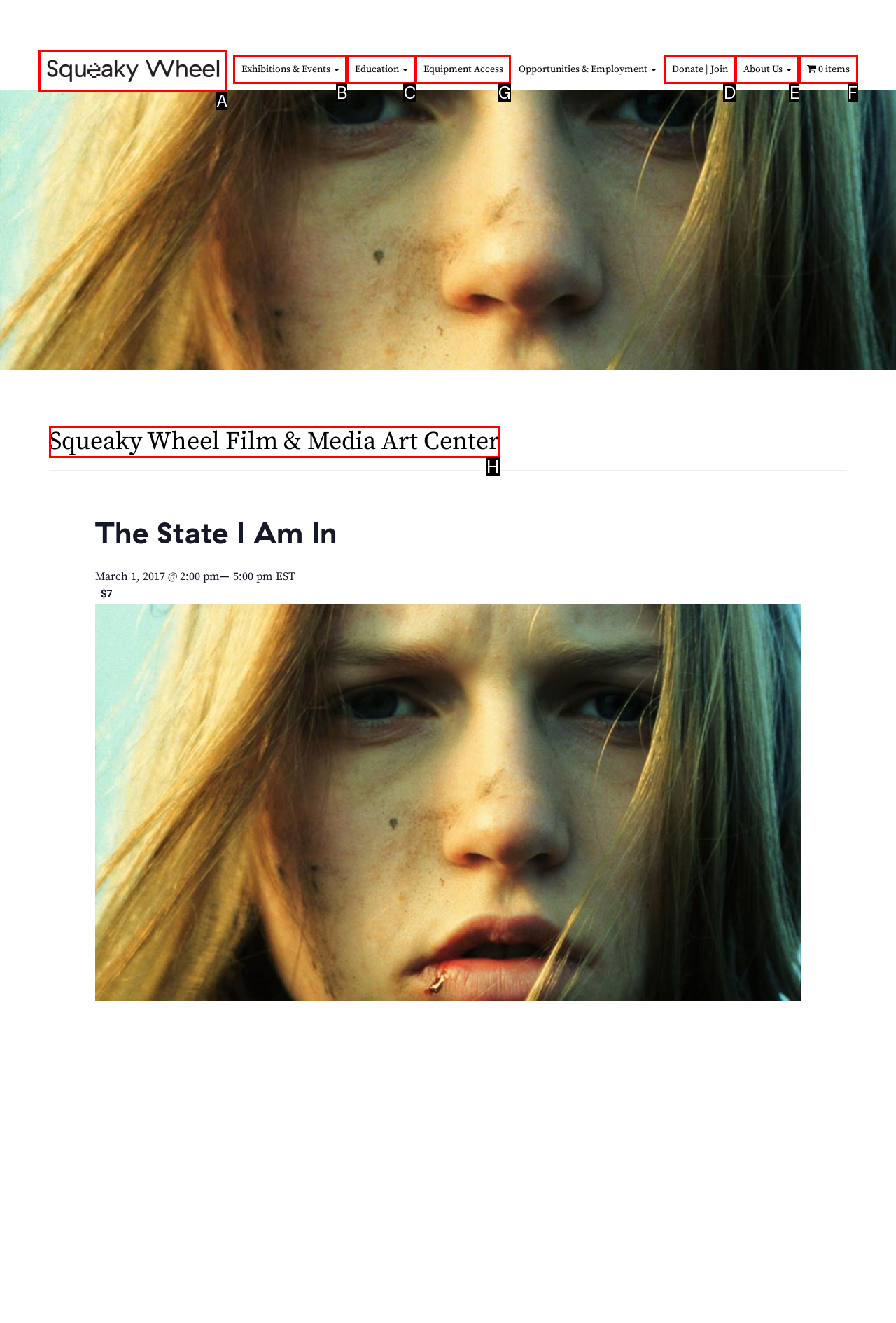Select the appropriate HTML element that needs to be clicked to execute the following task: Access Equipment. Respond with the letter of the option.

G